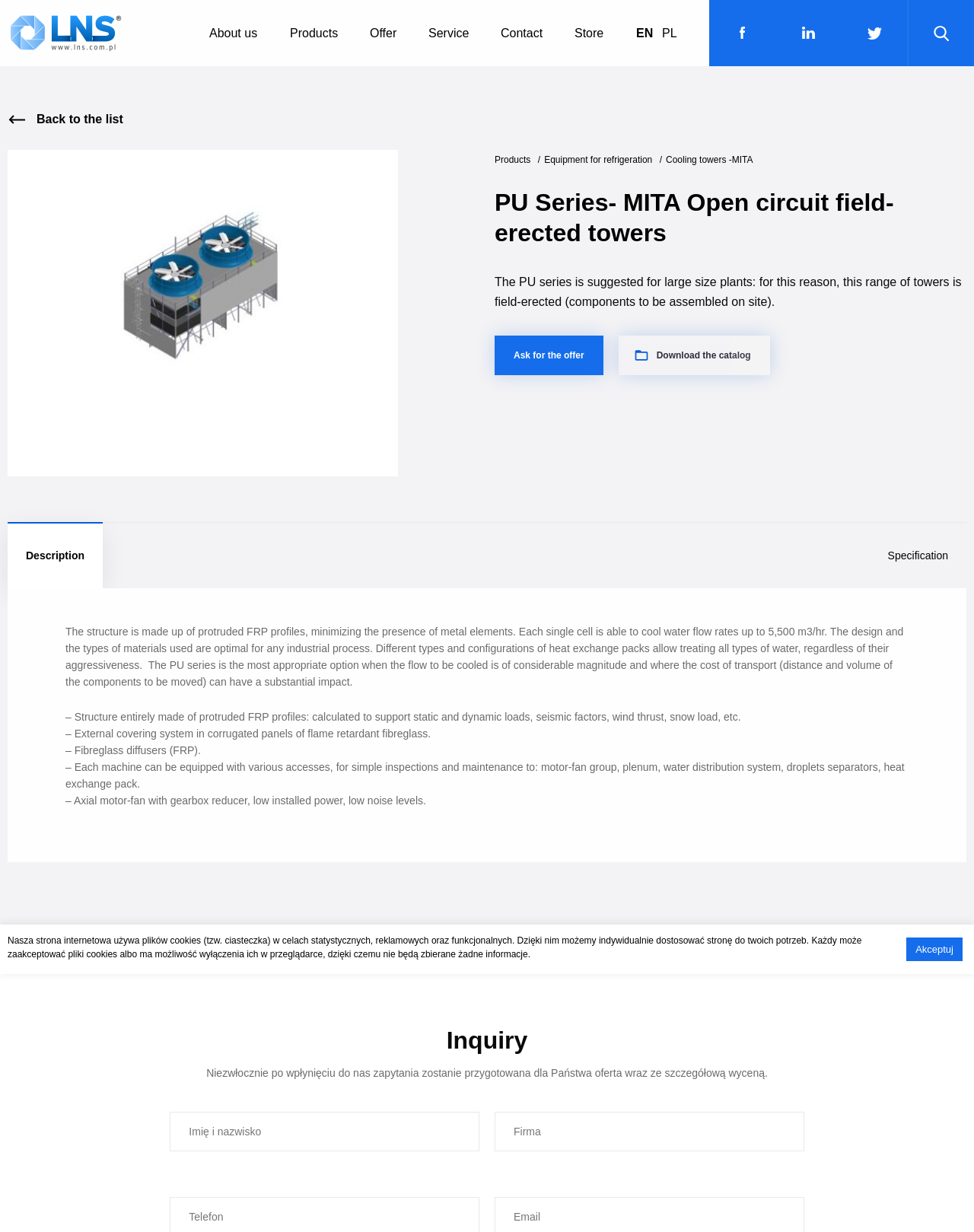What is the location of the motor-fan group?
Please answer the question with a detailed and comprehensive explanation.

The motor-fan group is located in the plenum, which is accessible for simple inspections and maintenance, as stated in the description of the PU series.